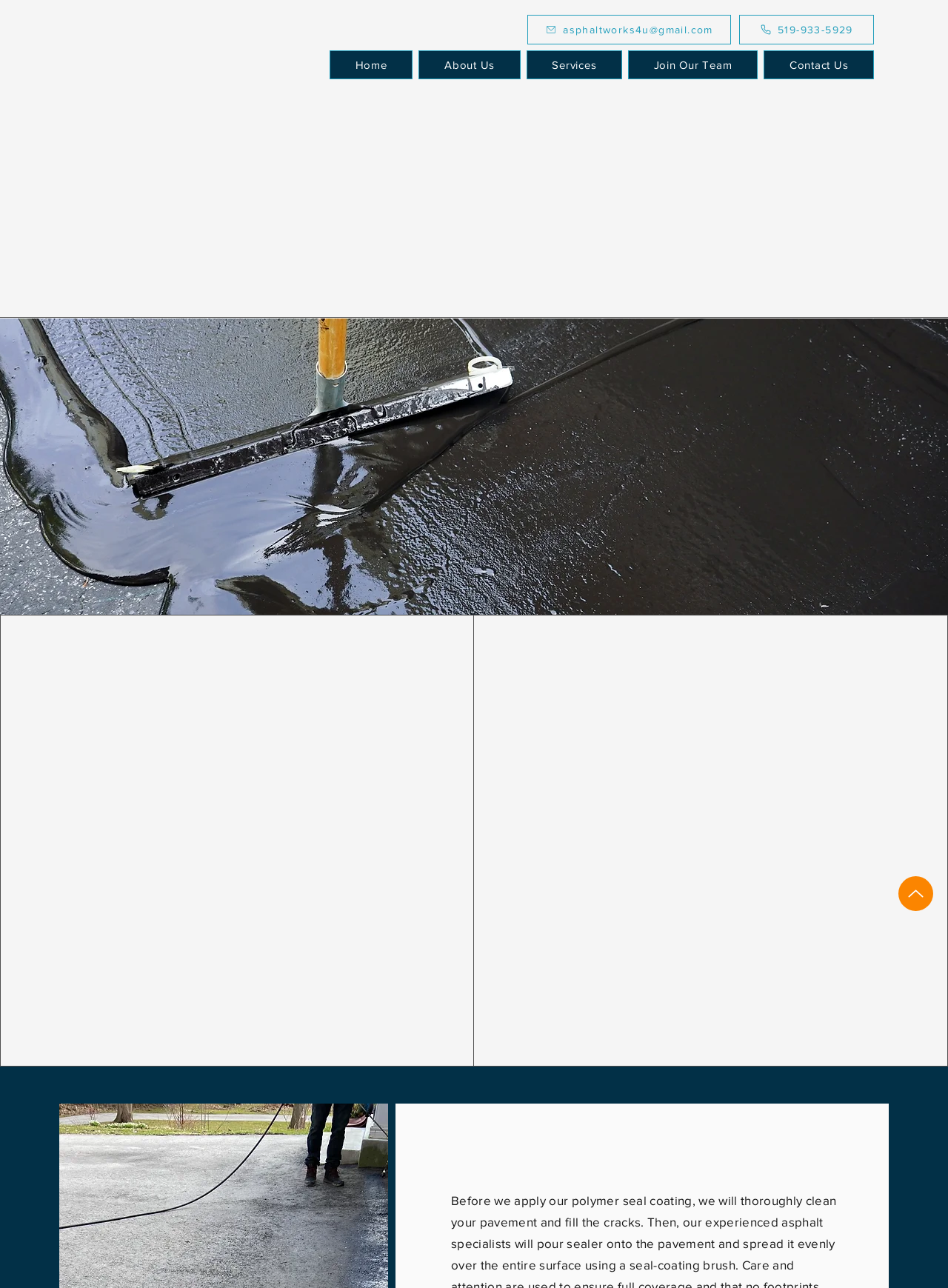Identify the bounding box coordinates for the region of the element that should be clicked to carry out the instruction: "View the image of seal coating". The bounding box coordinates should be four float numbers between 0 and 1, i.e., [left, top, right, bottom].

[0.56, 0.508, 0.939, 0.799]